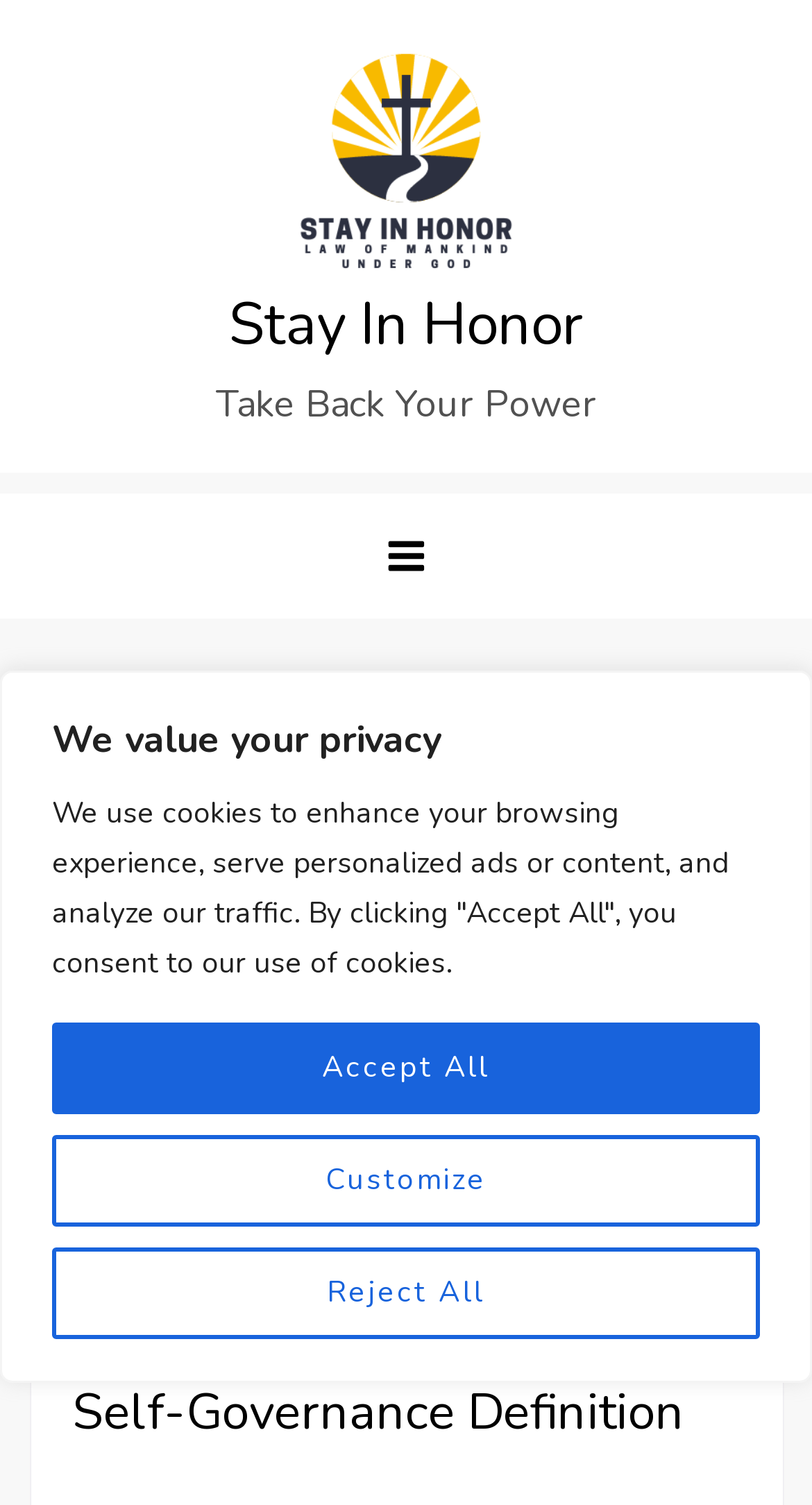Please provide a one-word or short phrase answer to the question:
What is the main theme of the webpage?

Law and governance